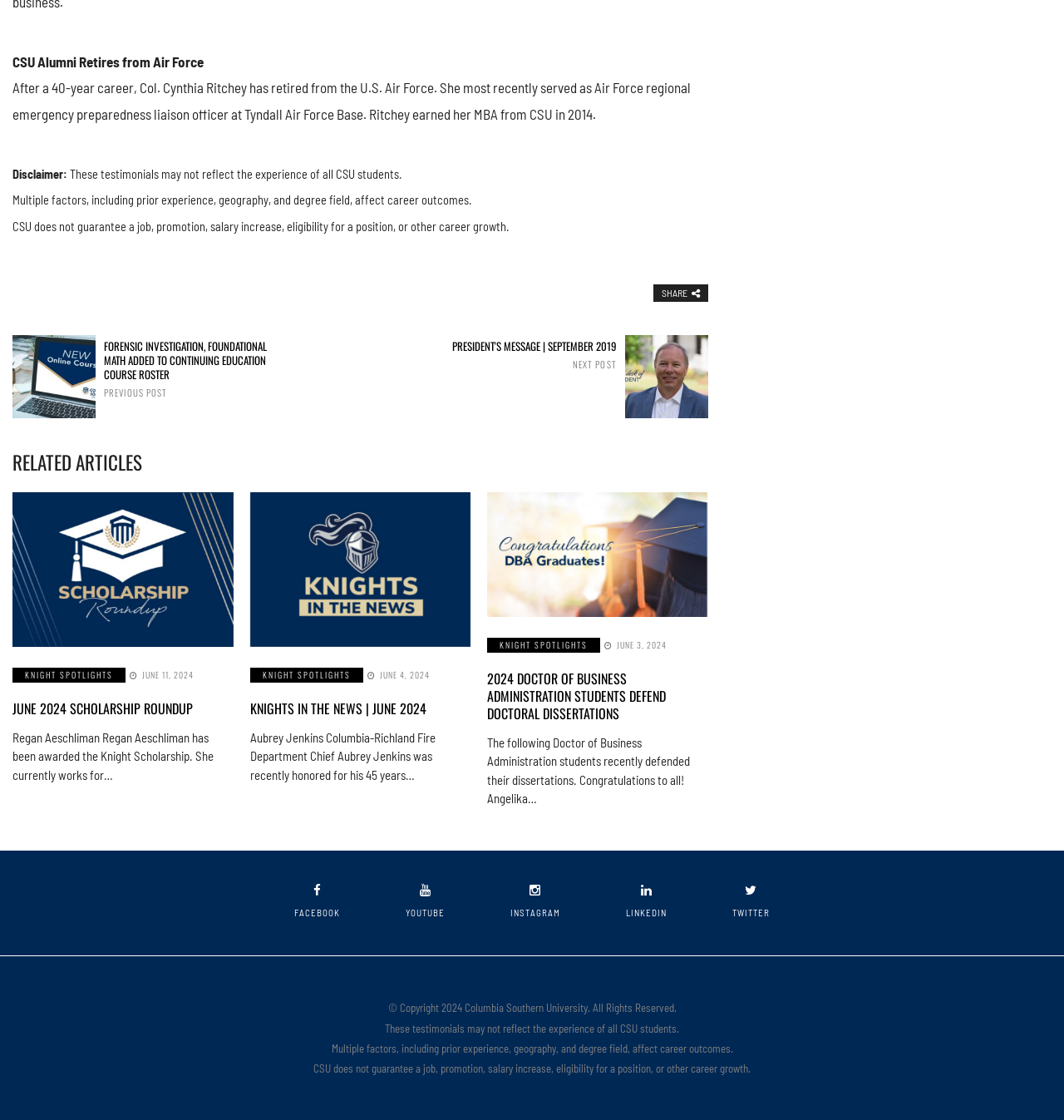Provide the bounding box for the UI element matching this description: "Knight Spotlights".

[0.012, 0.596, 0.118, 0.61]